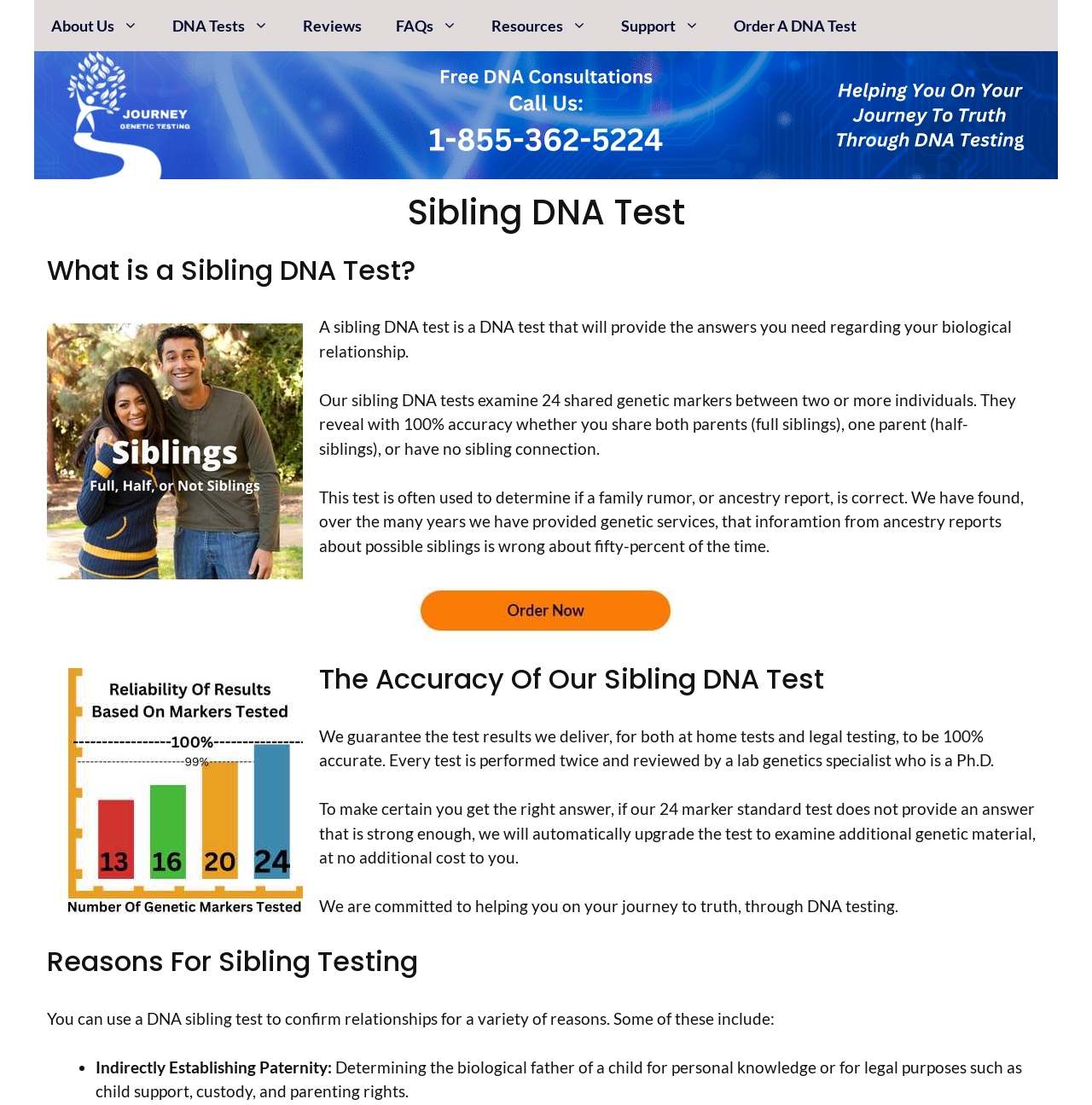Find the bounding box coordinates of the UI element according to this description: "Resources".

[0.434, 0.0, 0.553, 0.046]